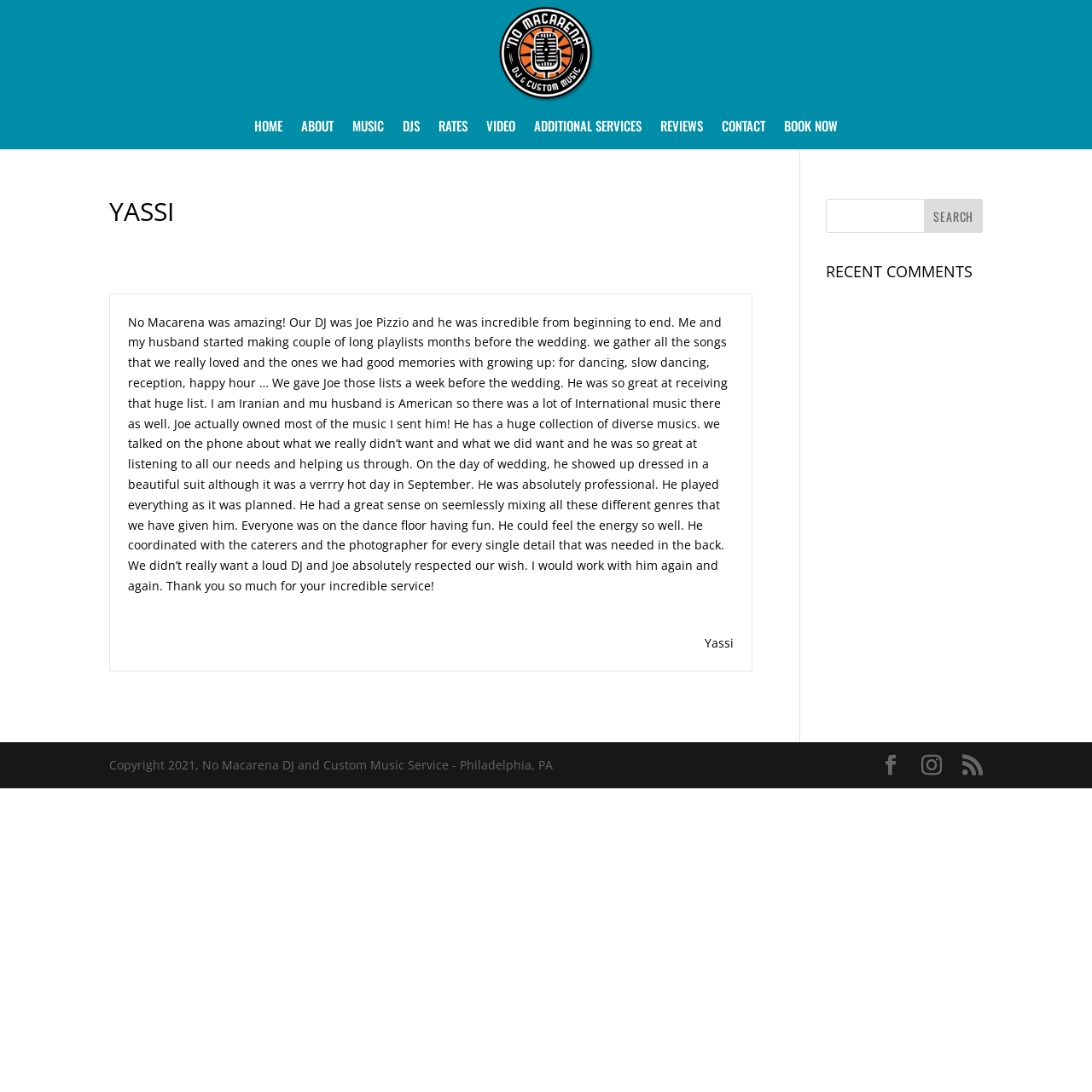Provide a single word or phrase answer to the question: 
How many links are there in the navigation menu?

9